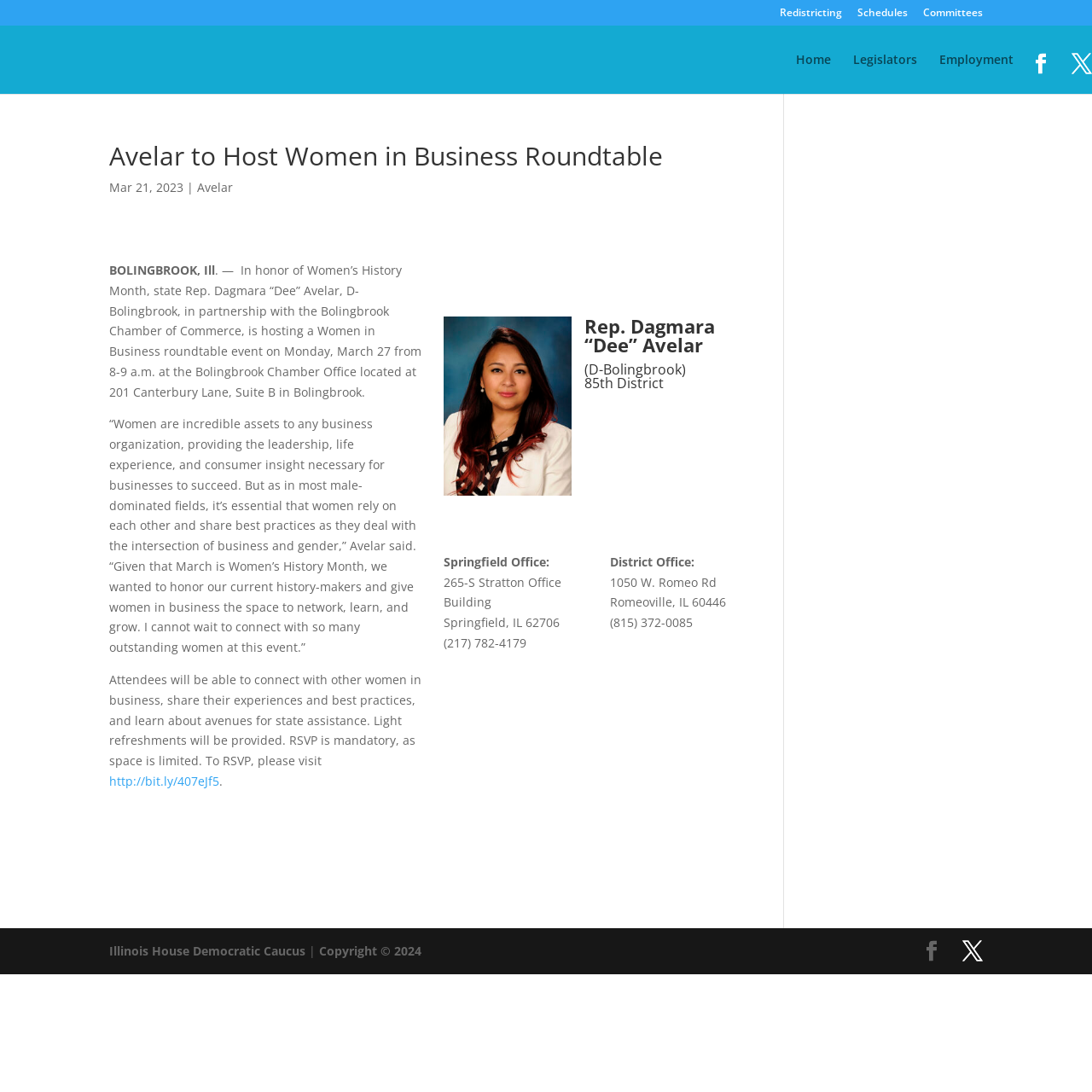What is the location of the Bolingbrook Chamber Office?
Answer the question with a detailed and thorough explanation.

The location of the Bolingbrook Chamber Office can be found in the article section of the webpage, where it is mentioned that the event will take place at the Bolingbrook Chamber Office located at 201 Canterbury Lane, Suite B in Bolingbrook.